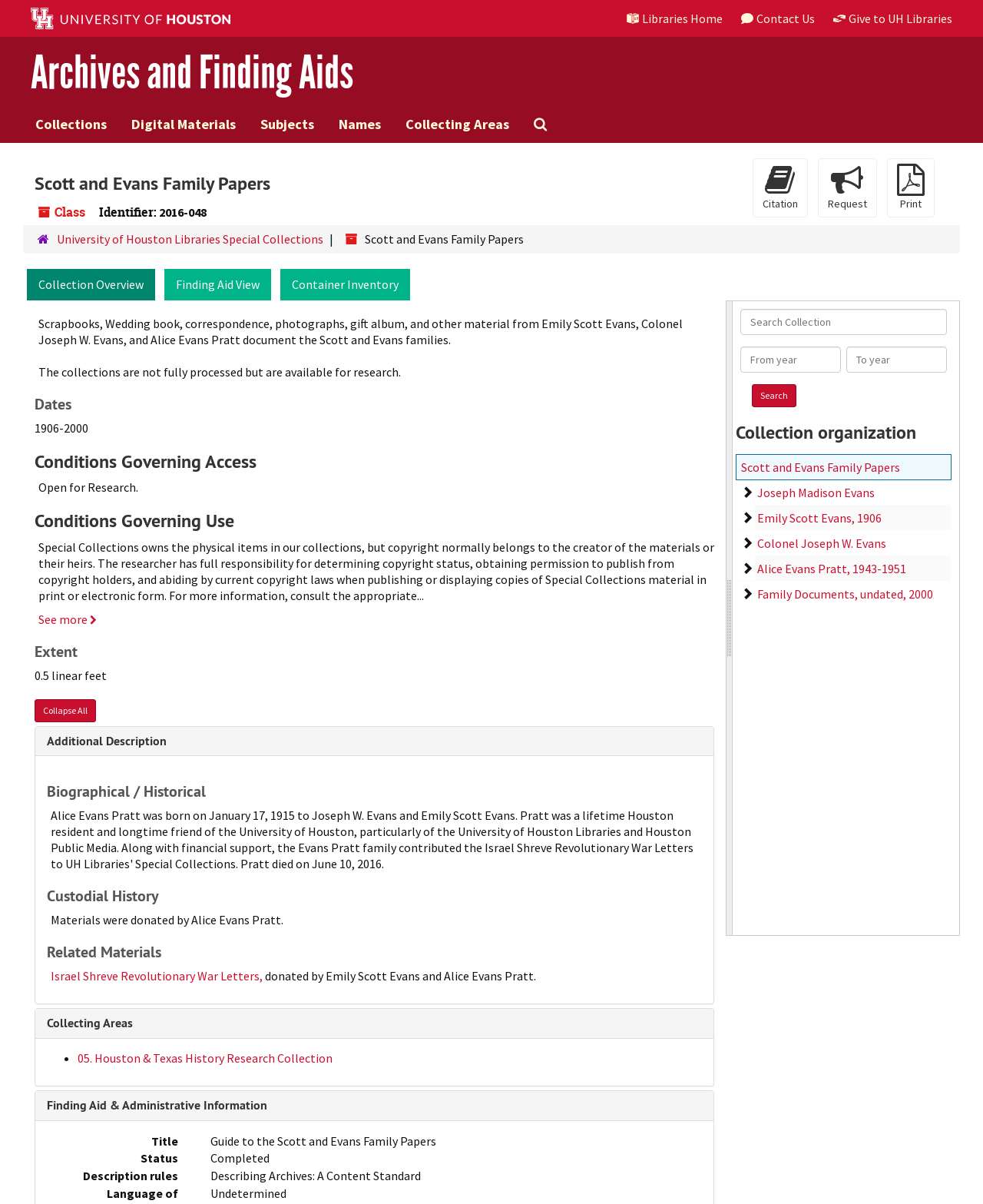What is the extent of the collection?
Use the image to give a comprehensive and detailed response to the question.

I found the answer by looking at the section 'Extent' which is located below the 'Conditions Governing Access' section, and it says '0.5 linear feet'.